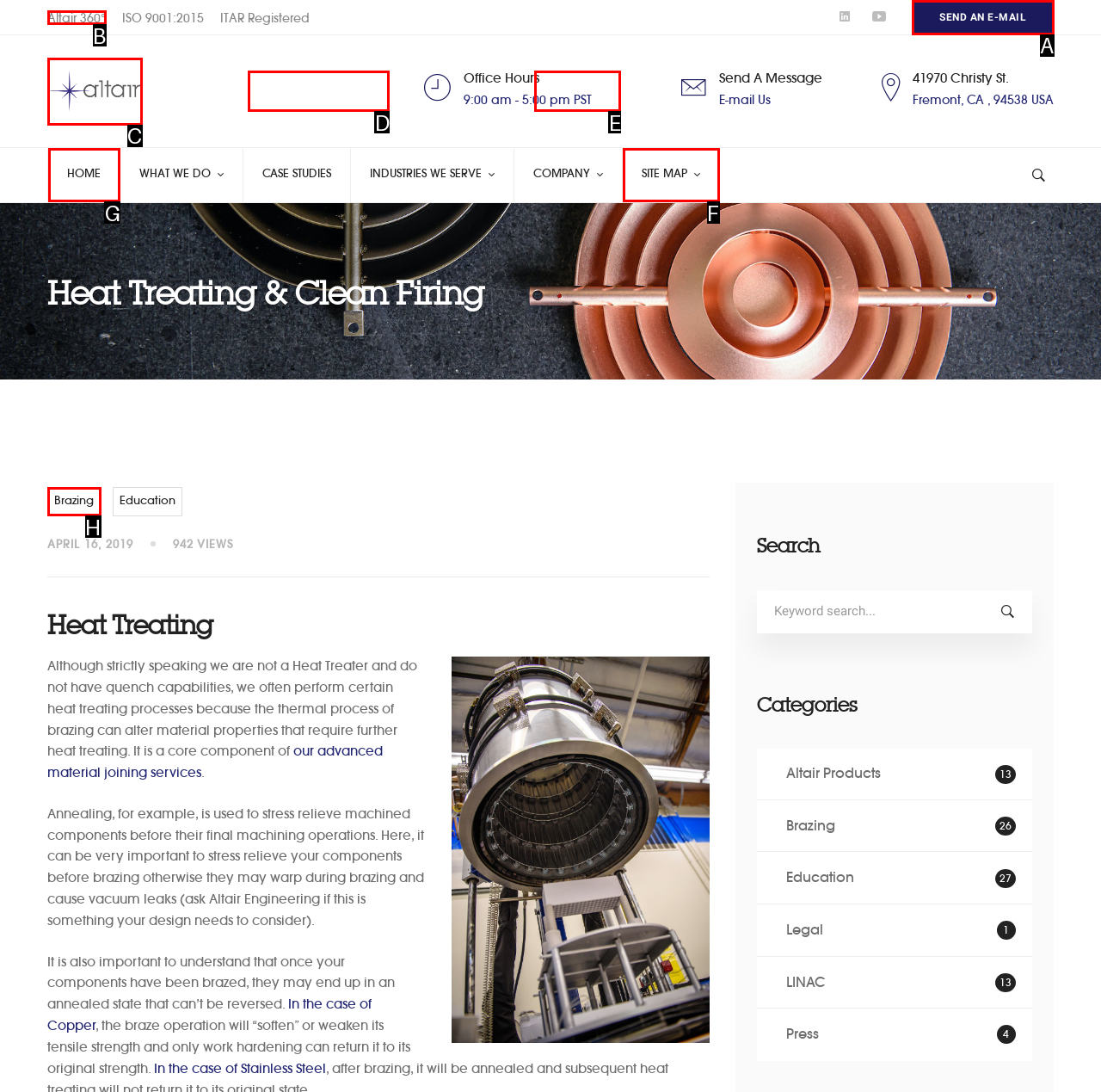Determine the letter of the UI element that you need to click to perform the task: Click on the 'HOME' link.
Provide your answer with the appropriate option's letter.

G